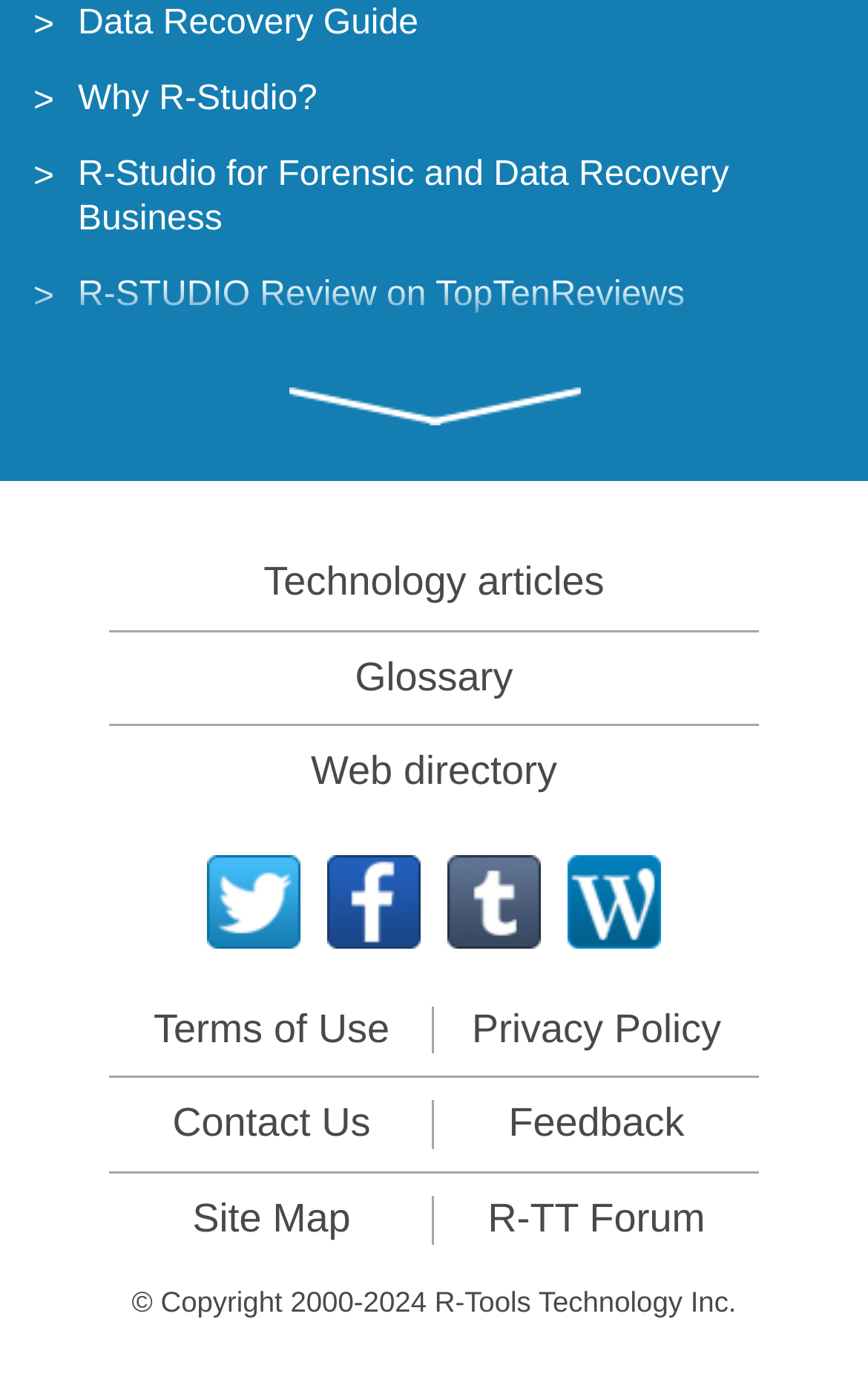Determine the bounding box coordinates of the clickable element to complete this instruction: "Visit the Technology articles page". Provide the coordinates in the format of four float numbers between 0 and 1, [left, top, right, bottom].

[0.304, 0.391, 0.696, 0.458]